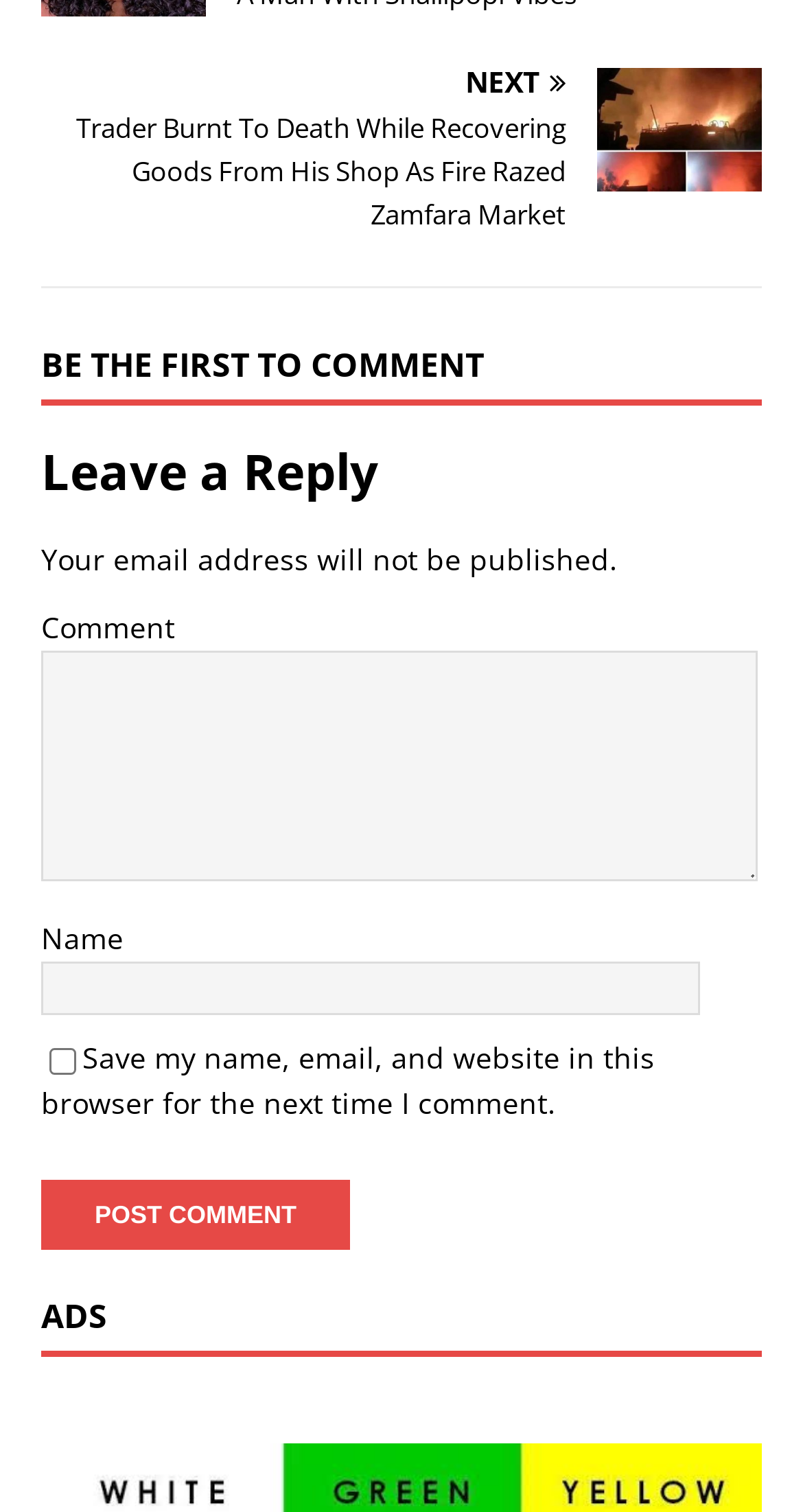How many textboxes are there?
Refer to the image and provide a concise answer in one word or phrase.

2